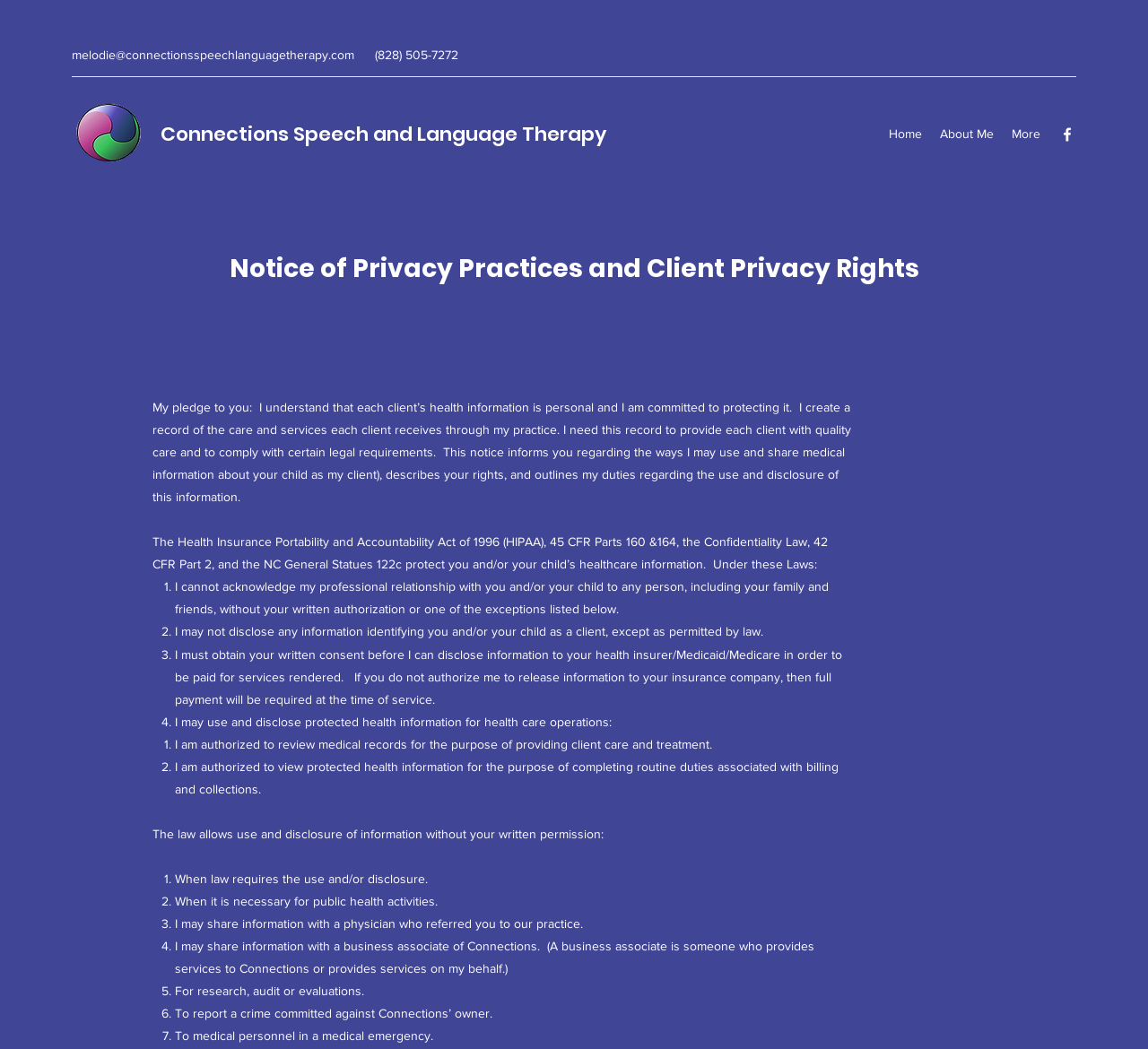What is the name of the logo image?
Give a detailed explanation using the information visible in the image.

I found the logo image by looking at the image element with the description 'LOGO_edited.png' located at the top left corner of the webpage, which is likely to be the logo of Connections Speech and Language Therapy.